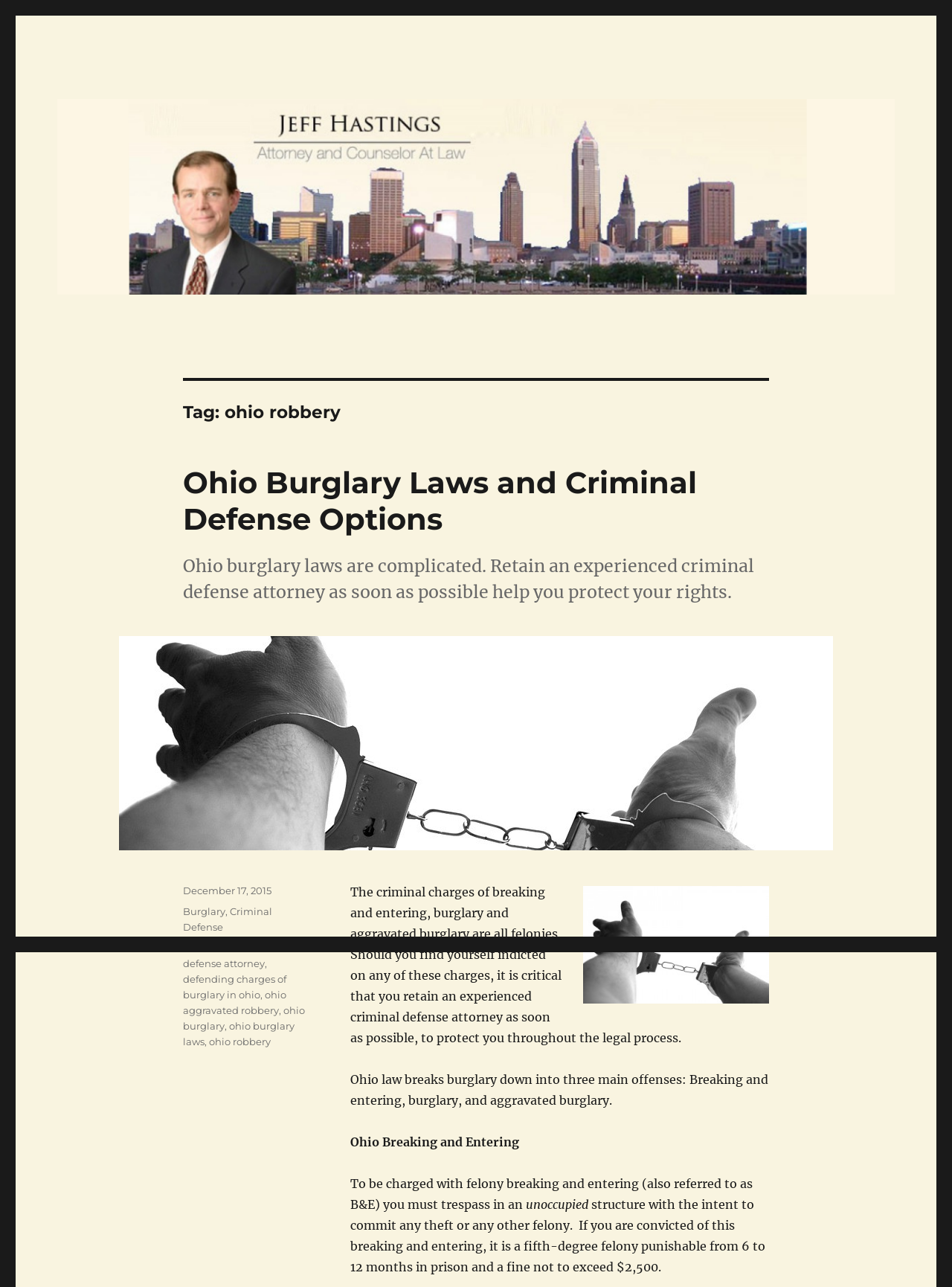Using the element description provided, determine the bounding box coordinates in the format (top-left x, top-left y, bottom-right x, bottom-right y). Ensure that all values are floating point numbers between 0 and 1. Element description: December 17, 2015January 2, 2017

[0.192, 0.687, 0.285, 0.696]